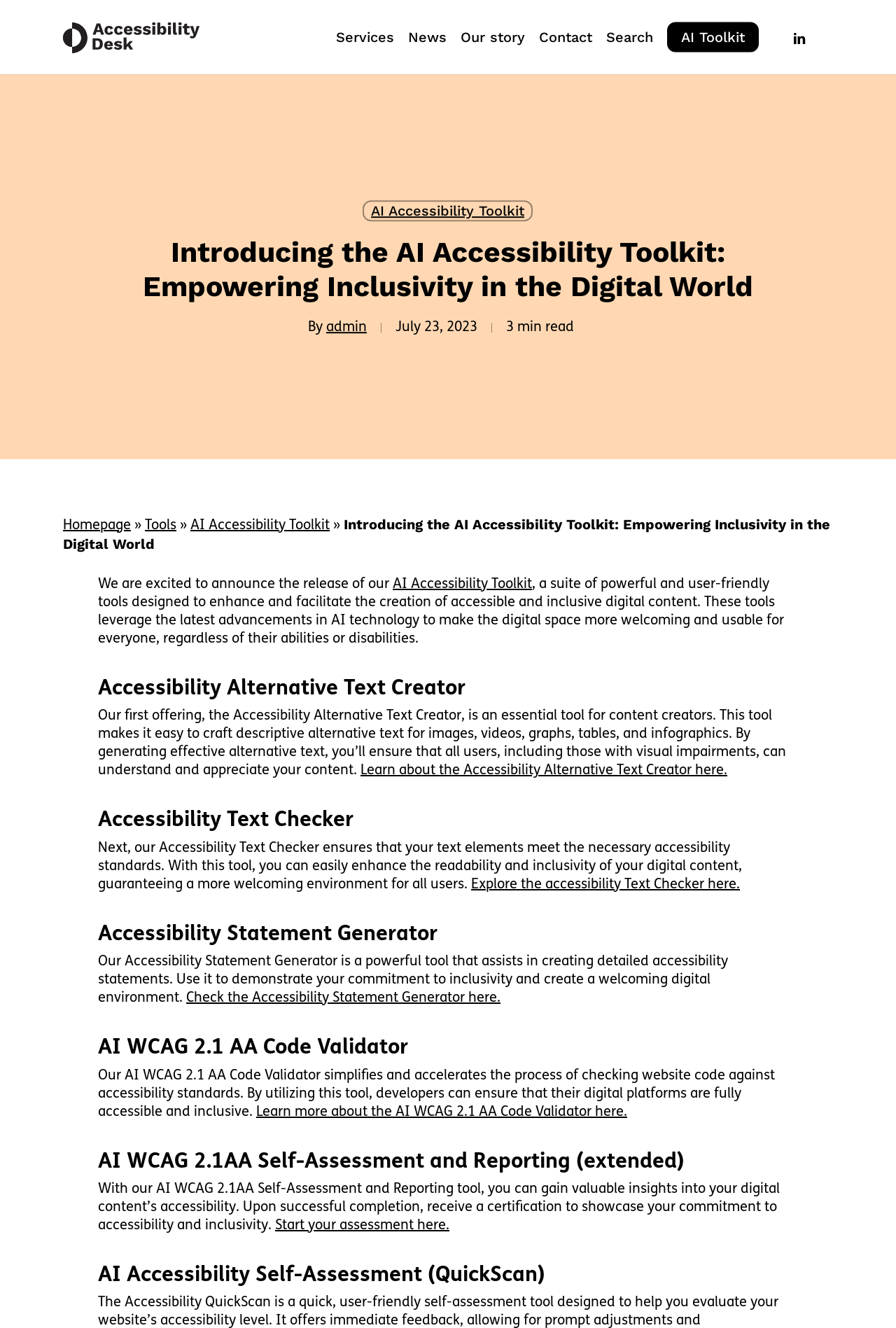Could you locate the bounding box coordinates for the section that should be clicked to accomplish this task: "Check the Accessibility Statement Generator".

[0.208, 0.747, 0.559, 0.757]